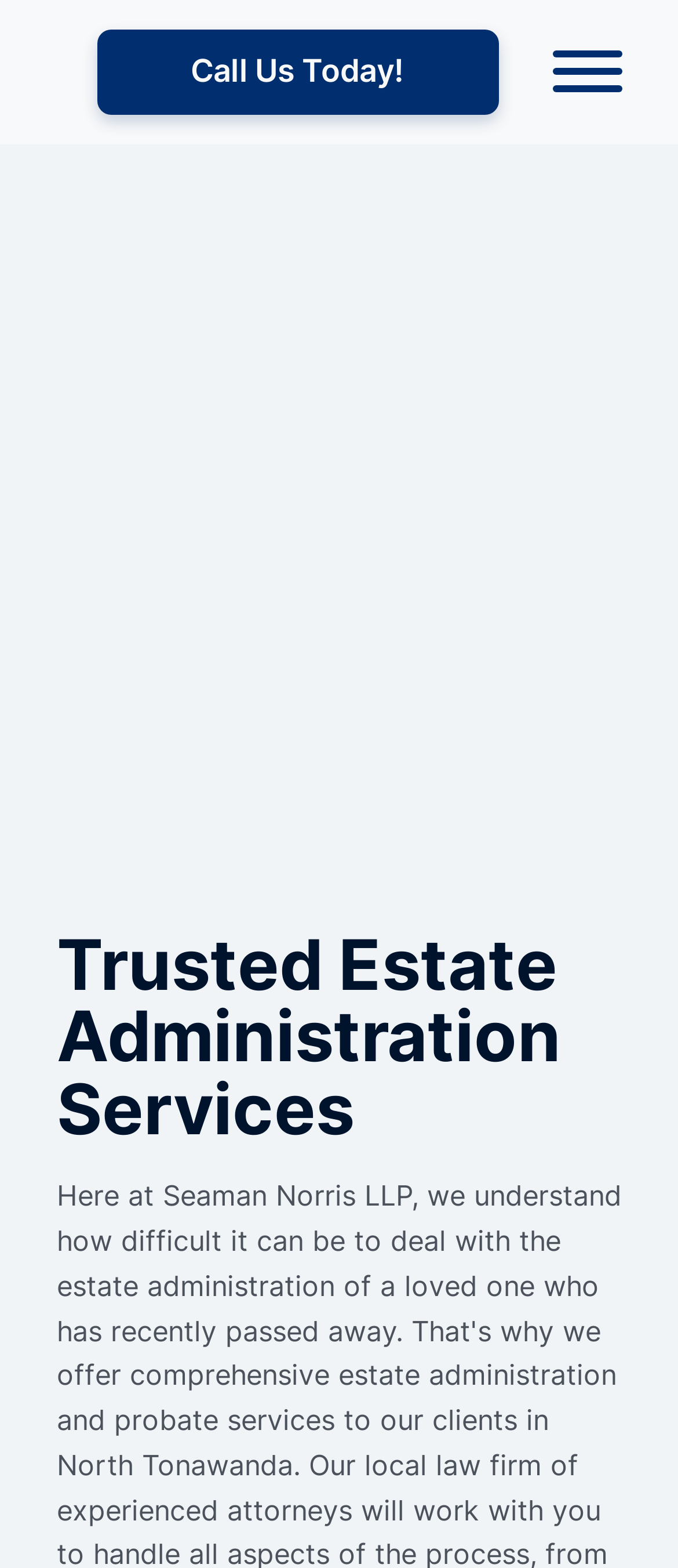Determine the main heading text of the webpage.

Trusted Estate Administration Services